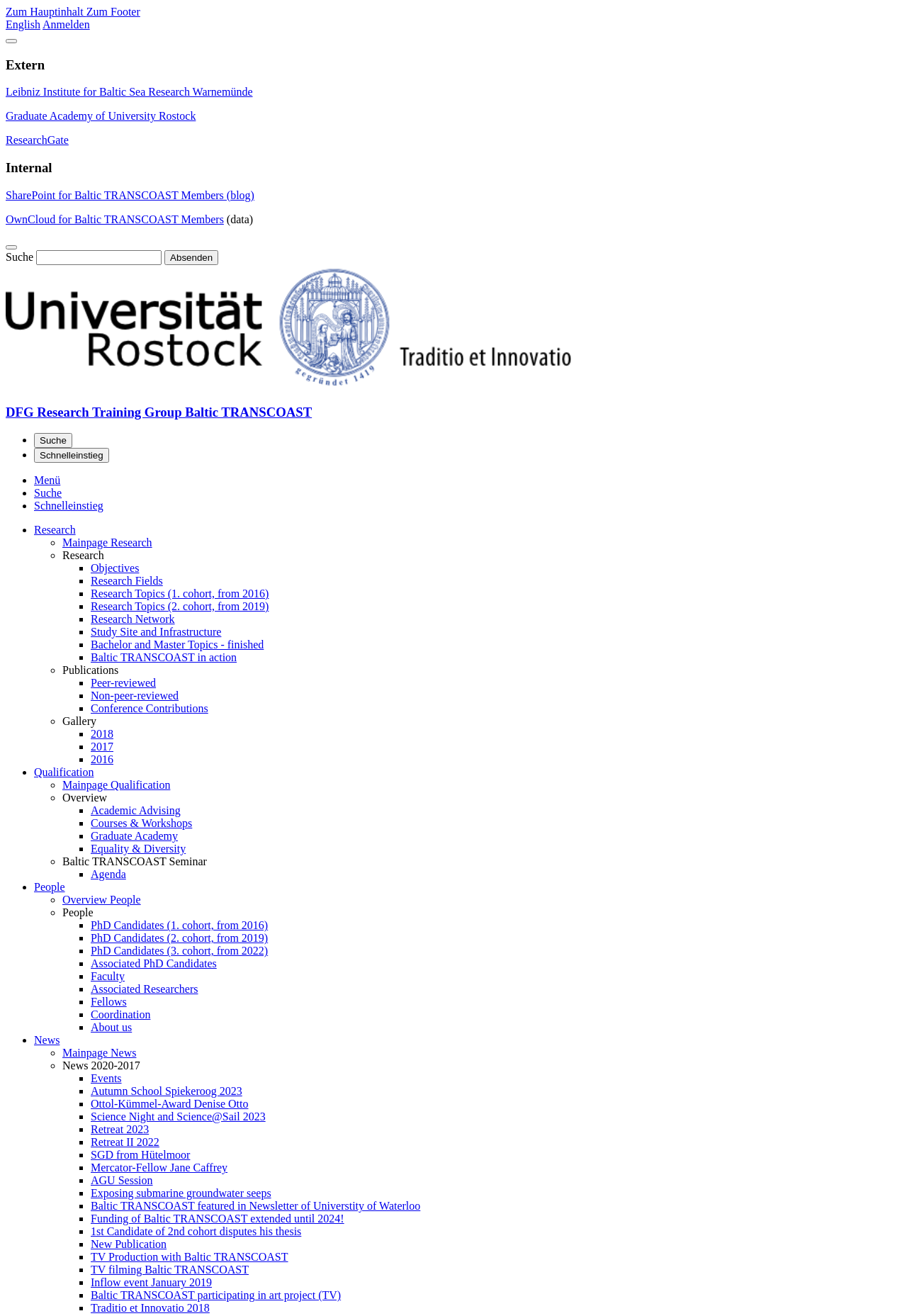Answer the question using only one word or a concise phrase: What is the purpose of the 'Suche' button?

To search